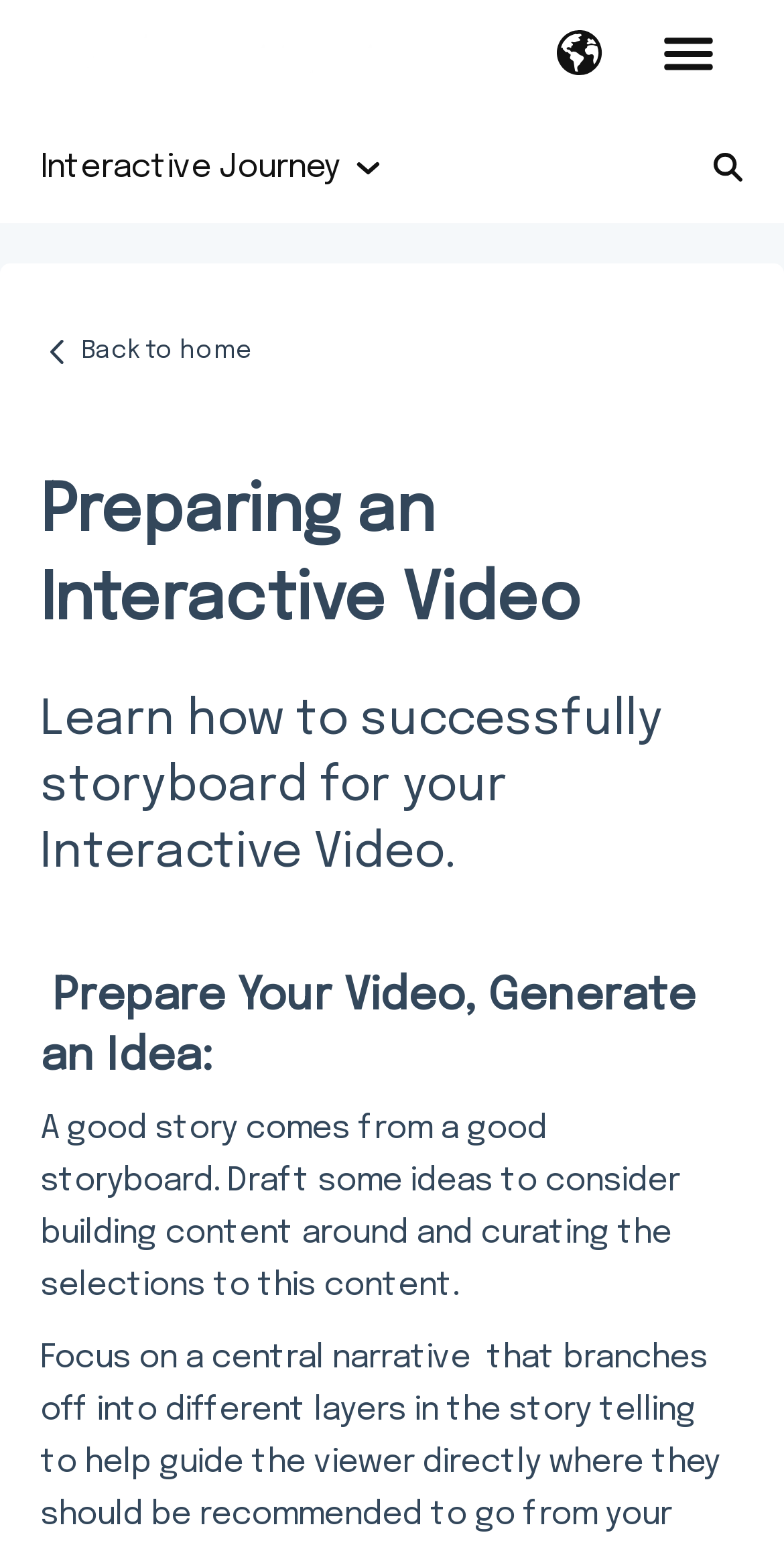Could you provide the bounding box coordinates for the portion of the screen to click to complete this instruction: "Get started with Firework"?

[0.0, 0.145, 1.0, 0.181]